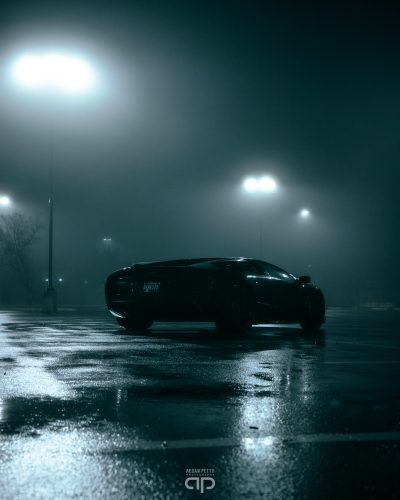Is the parking lot empty?
Please utilize the information in the image to give a detailed response to the question.

The caption describes the parking lot as 'nearly empty', implying that there may be one or two other cars present, but the lot is largely vacant.